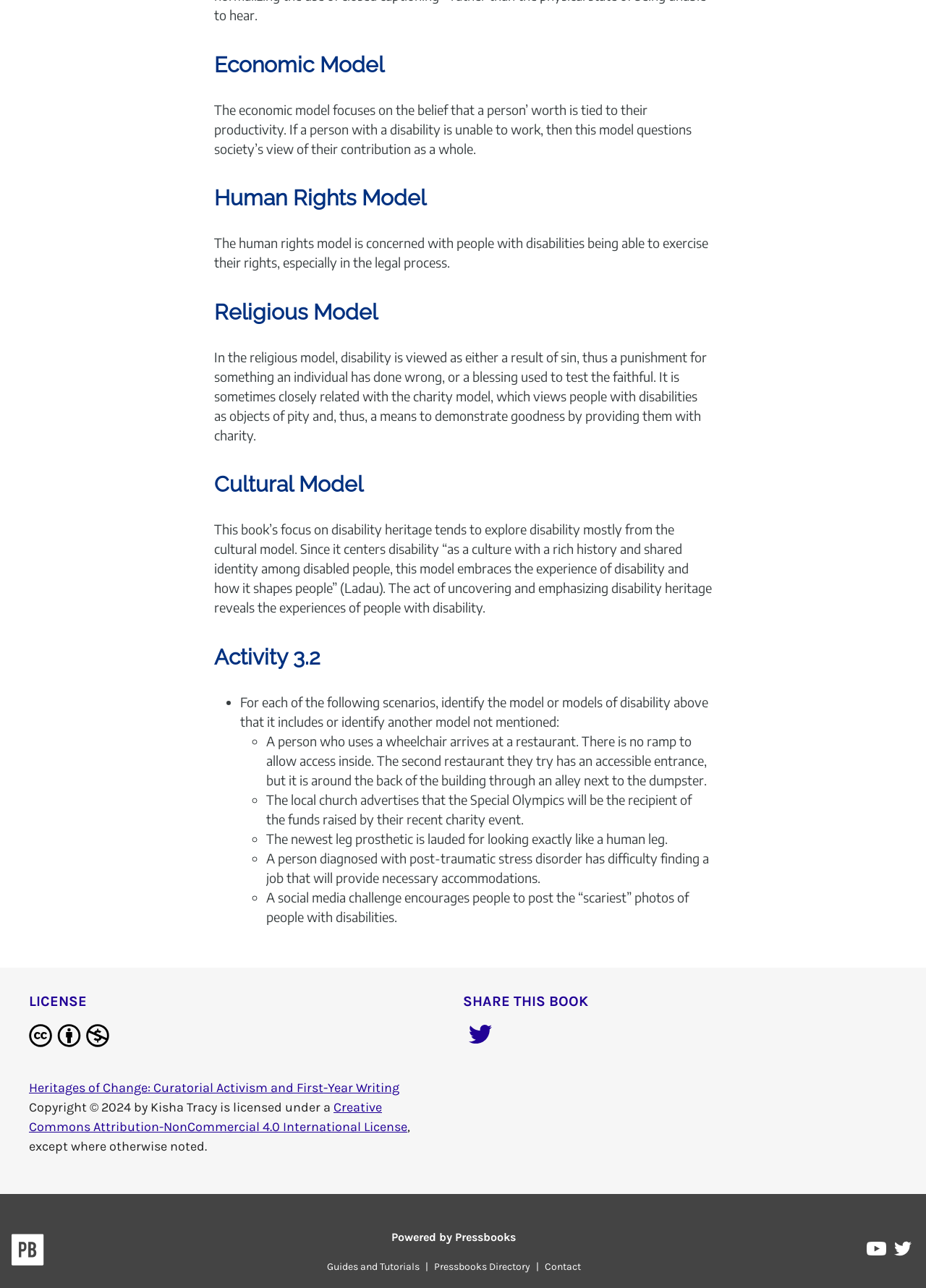What is the focus of the economic model?
Answer the question in a detailed and comprehensive manner.

The economic model focuses on the belief that a person's worth is tied to their productivity, as stated in the StaticText element with the text 'The economic model focuses on the belief that a person’ worth is tied to their productivity. If a person with a disability is unable to work, then this model questions society’s view of their contribution as a whole.'